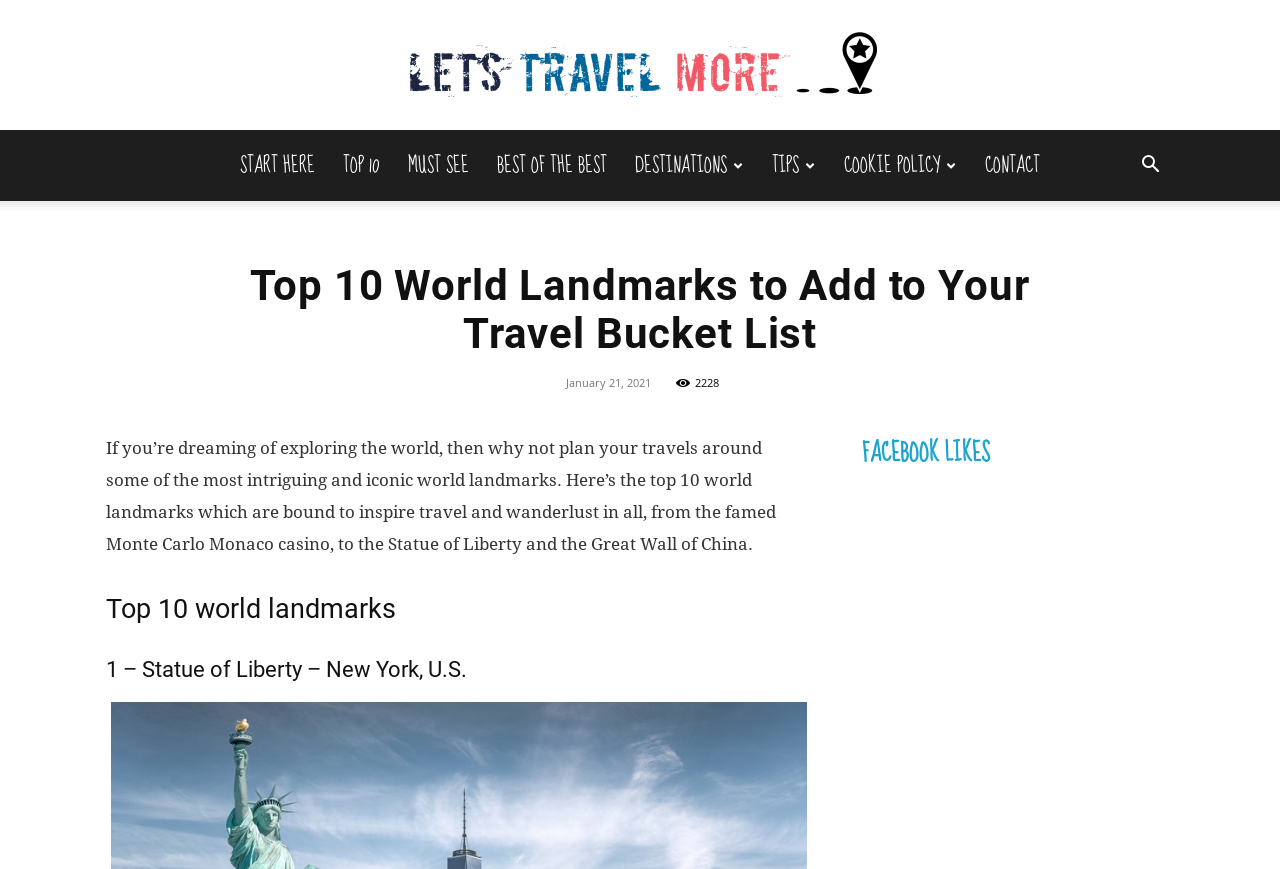How many Facebook likes are mentioned on the page?
Please provide a single word or phrase as your answer based on the screenshot.

Not mentioned